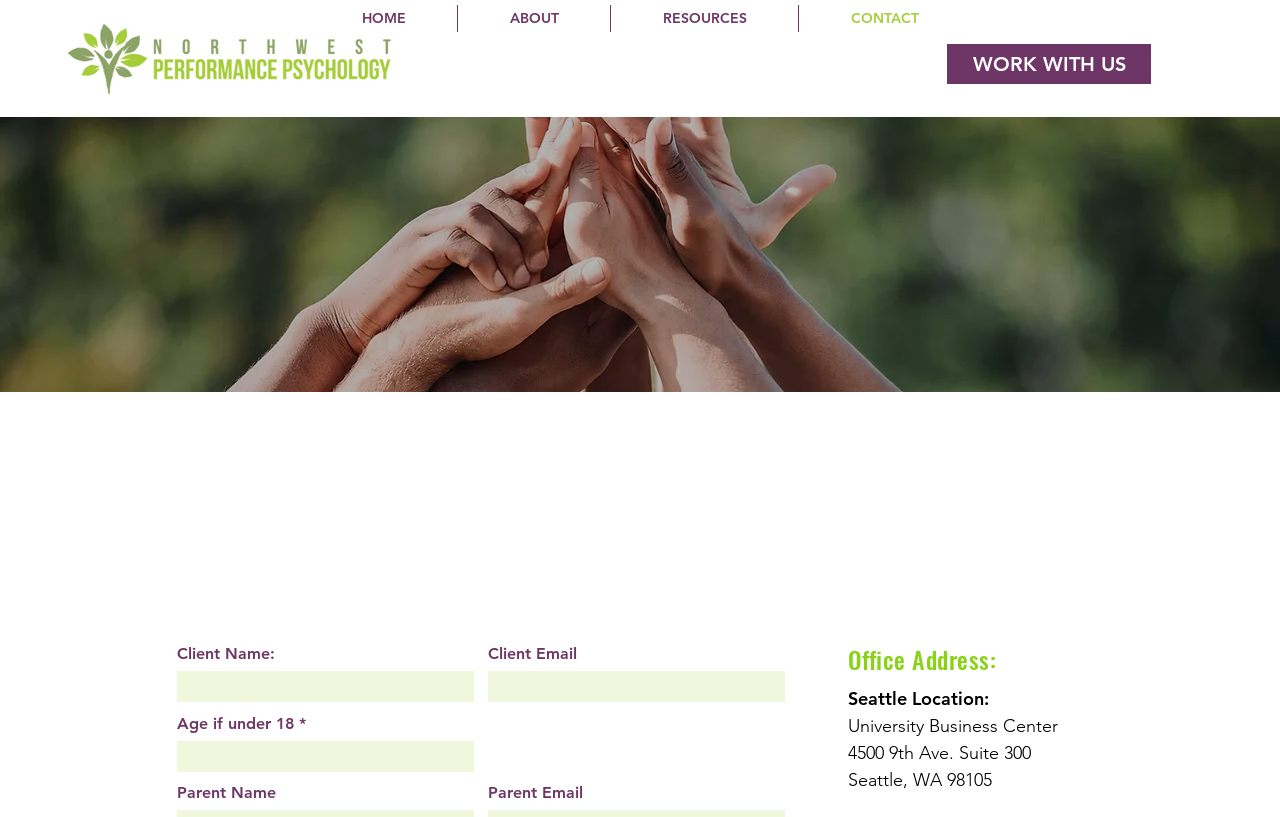What is the address of the Seattle location?
Using the image, give a concise answer in the form of a single word or short phrase.

4500 9th Ave. Suite 300